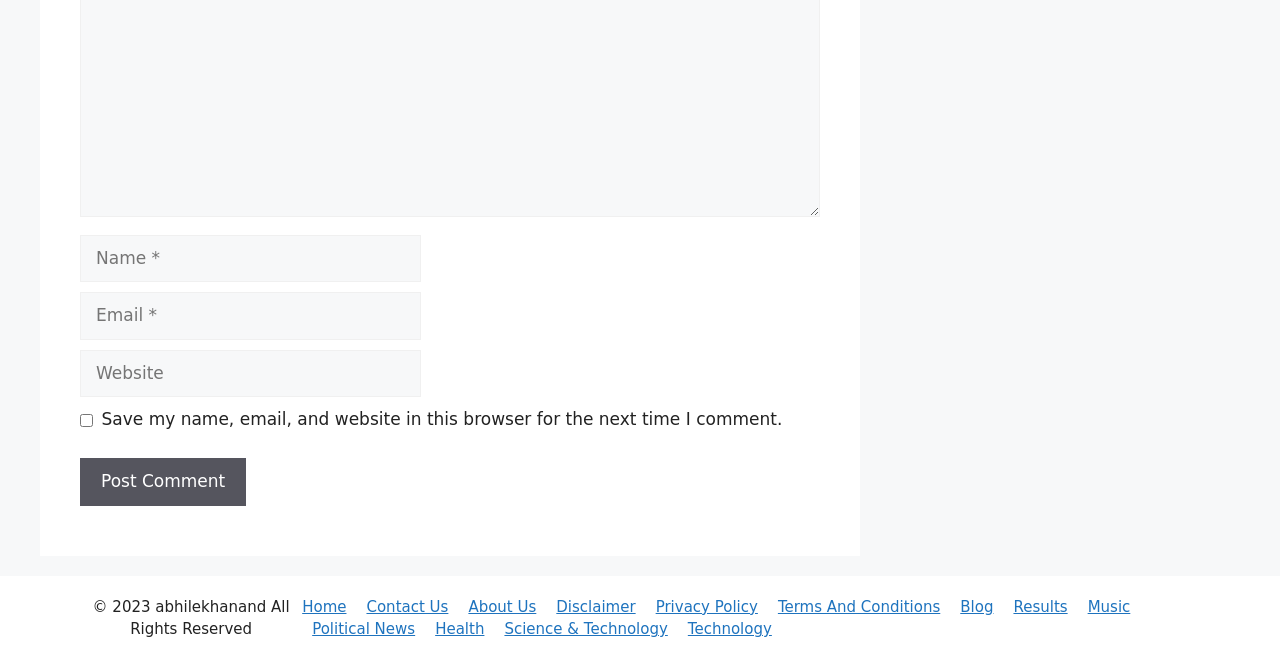Please mark the bounding box coordinates of the area that should be clicked to carry out the instruction: "Go to the Home page".

[0.236, 0.904, 0.271, 0.932]